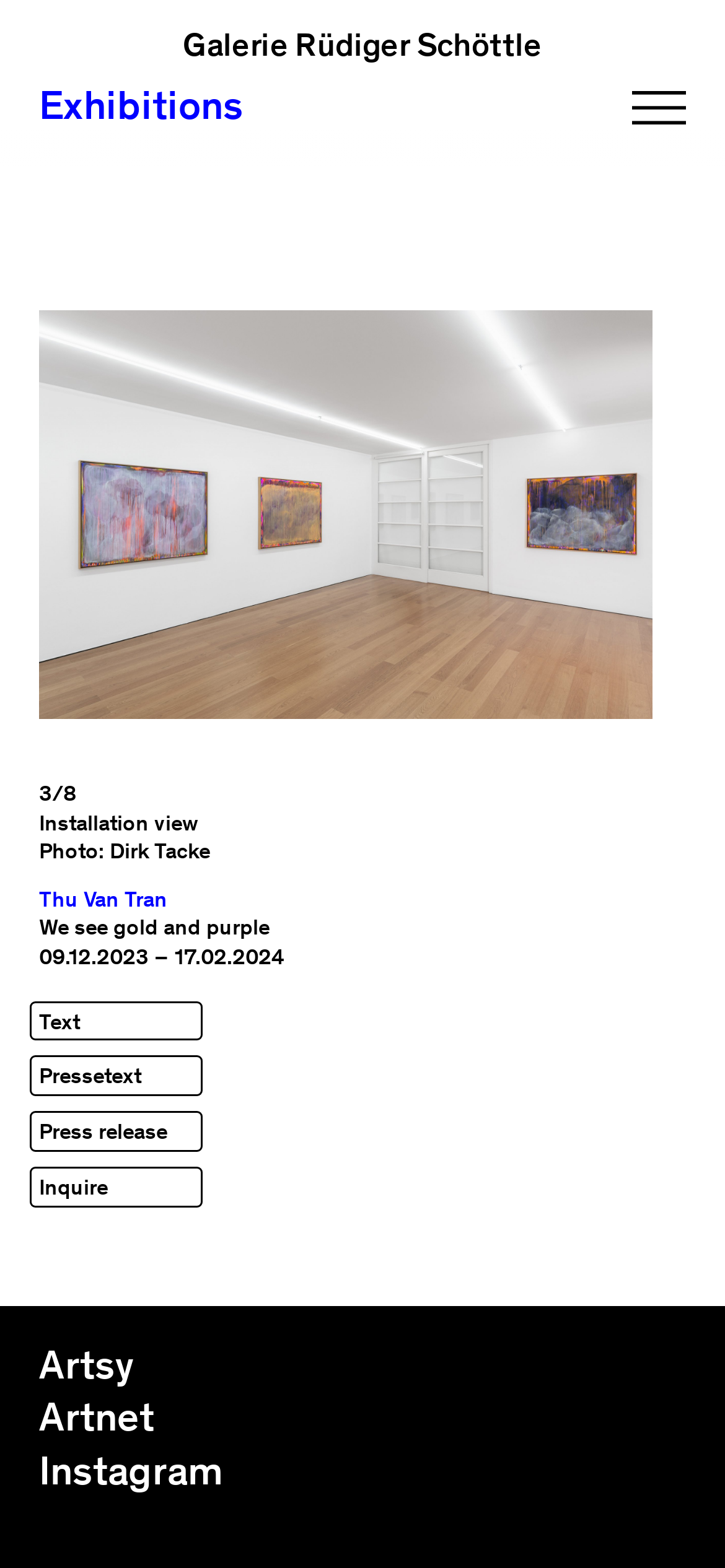Using the provided description: "Press release", find the bounding box coordinates of the corresponding UI element. The output should be four float numbers between 0 and 1, in the format [left, top, right, bottom].

[0.054, 0.716, 0.231, 0.73]